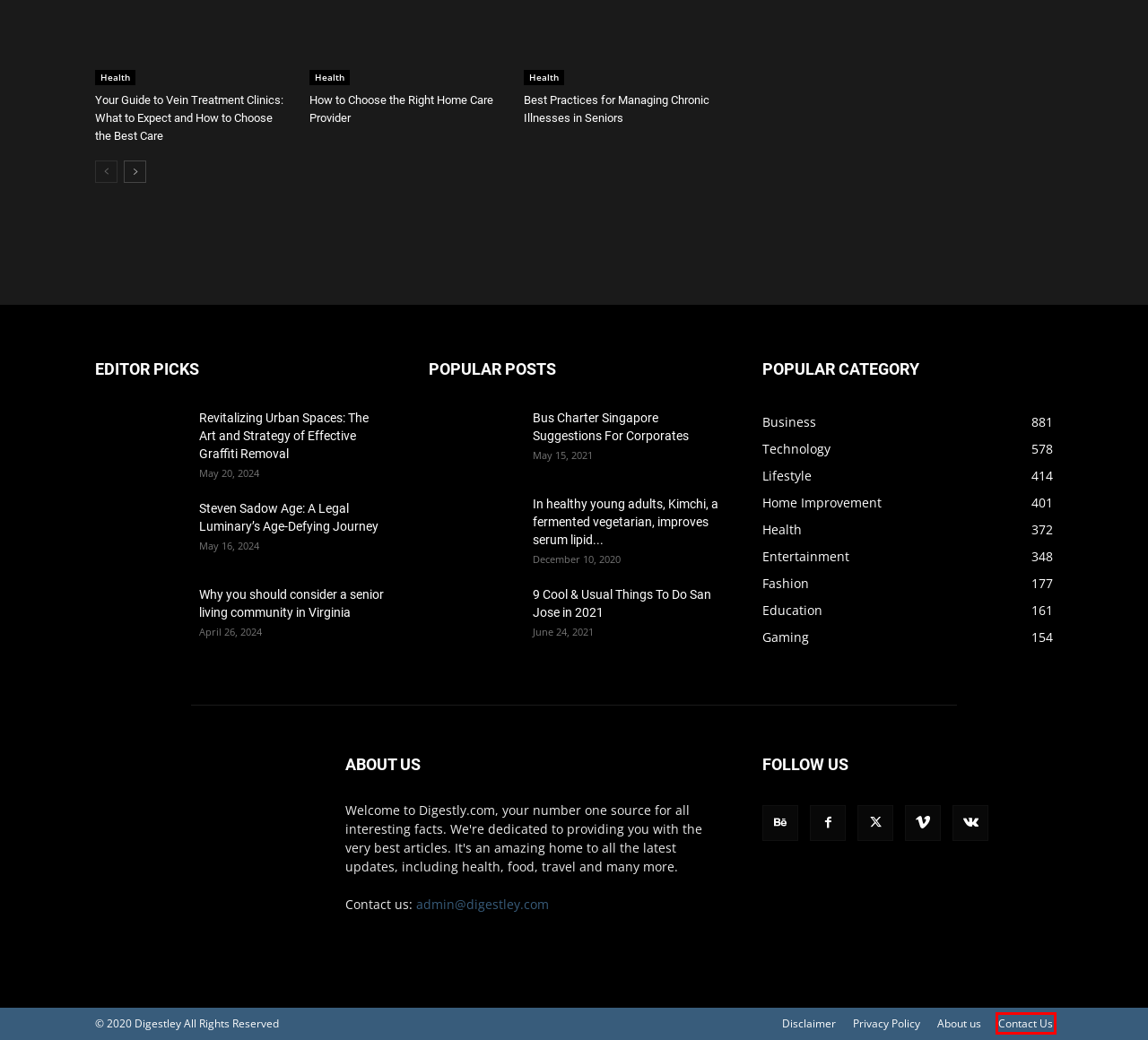Given a screenshot of a webpage with a red bounding box highlighting a UI element, determine which webpage description best matches the new webpage that appears after clicking the highlighted element. Here are the candidates:
A. 9 Cool & Usual Things To Do San Jose in 2021 - Digestley
B. Disclaimer - Digestley
C. Revitalizing Urban Spaces: The Art of Effective Graffiti Removal
D. Contact Us - Digestley
E. In Adults Korean Kimchi Salad improves serum lipid profile
F. Why you should consider a senior living community in Virginia
G. Privacy Policy - Digestley
H. Steven Sadow Age: A Legal Luminary's Age-Defying Journey

D